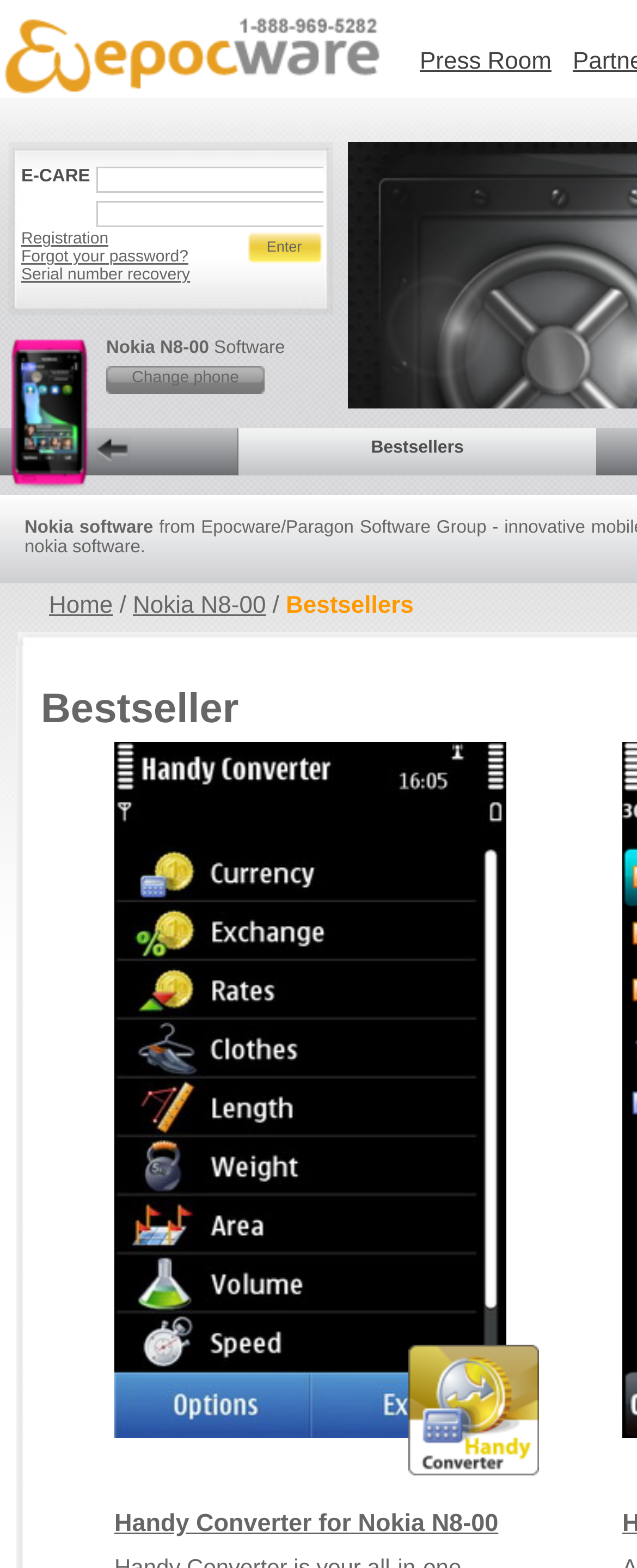Identify the coordinates of the bounding box for the element that must be clicked to accomplish the instruction: "Click the Submit button".

[0.387, 0.147, 0.508, 0.169]